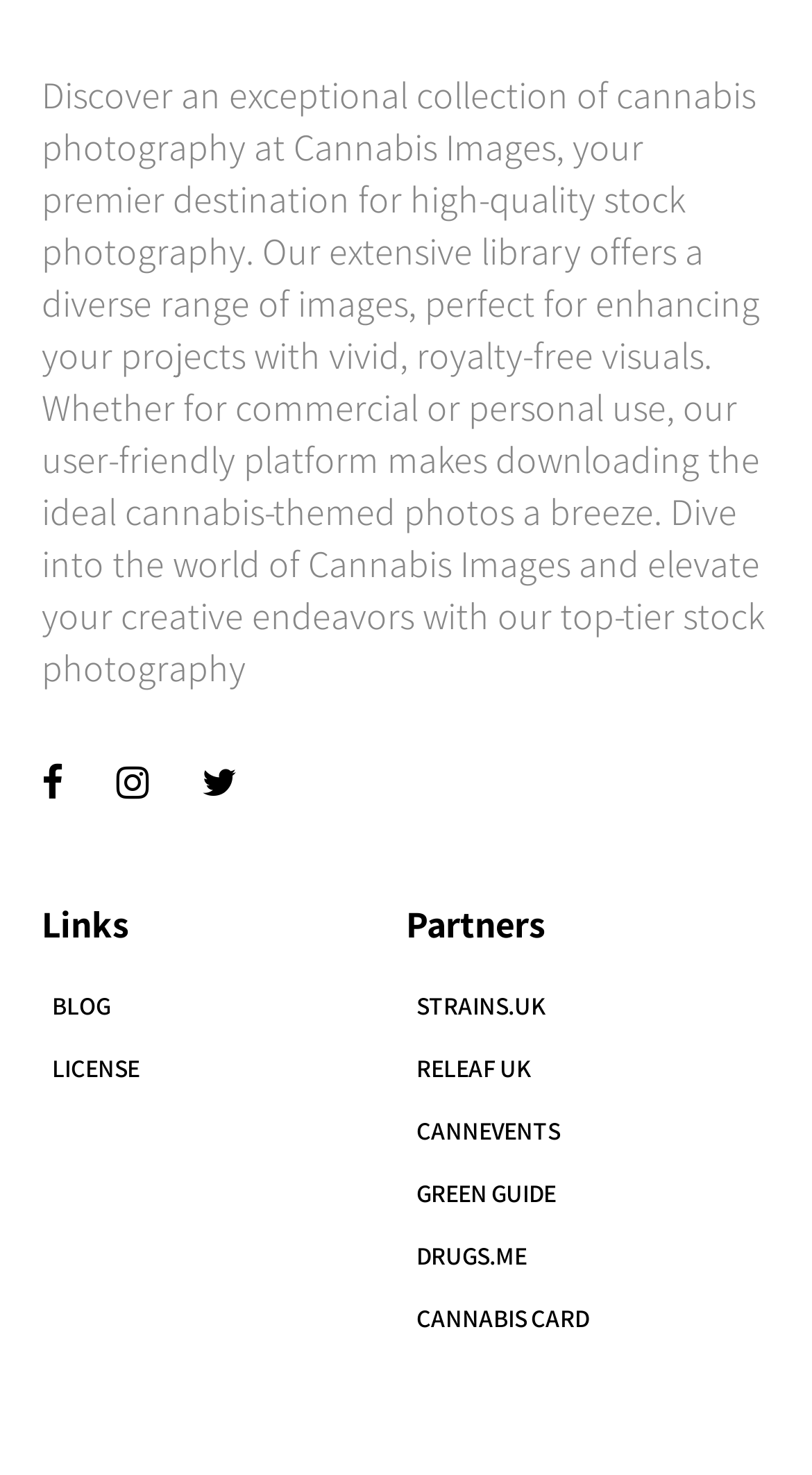Please identify the bounding box coordinates of the element that needs to be clicked to execute the following command: "View cannevents". Provide the bounding box using four float numbers between 0 and 1, formatted as [left, top, right, bottom].

[0.513, 0.755, 0.69, 0.776]